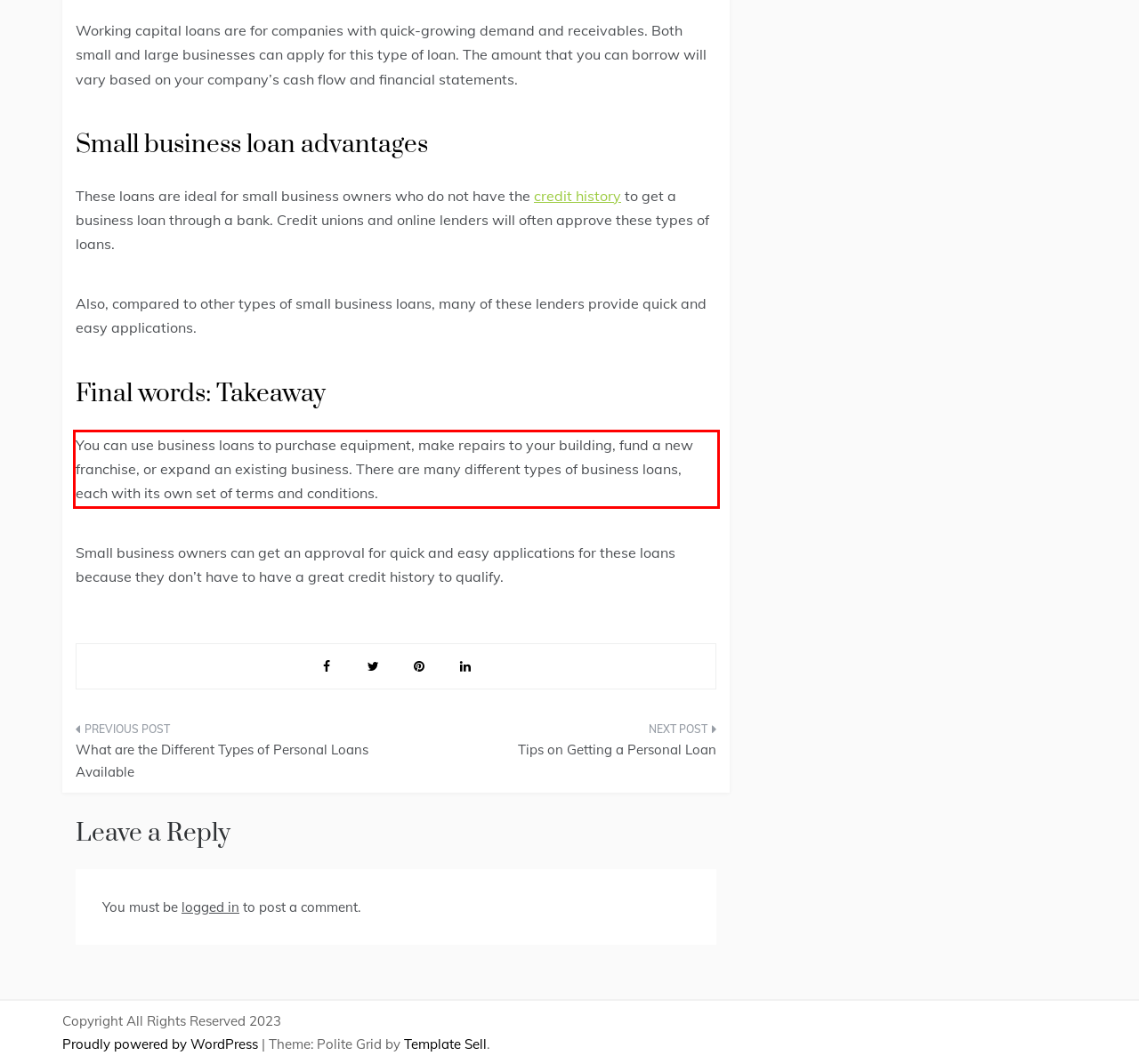You are looking at a screenshot of a webpage with a red rectangle bounding box. Use OCR to identify and extract the text content found inside this red bounding box.

You can use business loans to purchase equipment, make repairs to your building, fund a new franchise, or expand an existing business. There are many different types of business loans, each with its own set of terms and conditions.